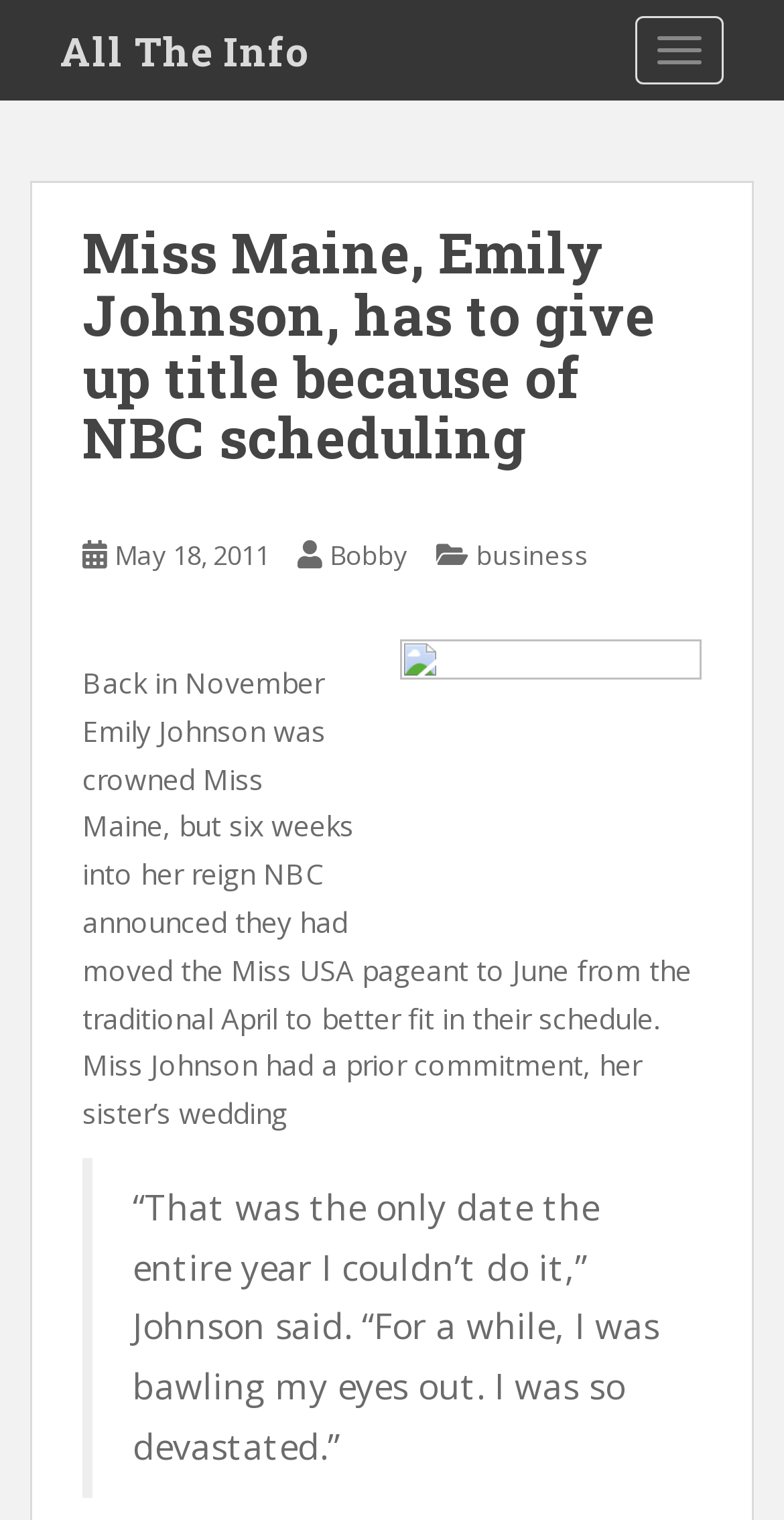What is the date mentioned in the article?
Can you offer a detailed and complete answer to this question?

The date can be found in the link element with the text 'May 18, 2011' which is a child of the HeaderAsNonLandmark element.